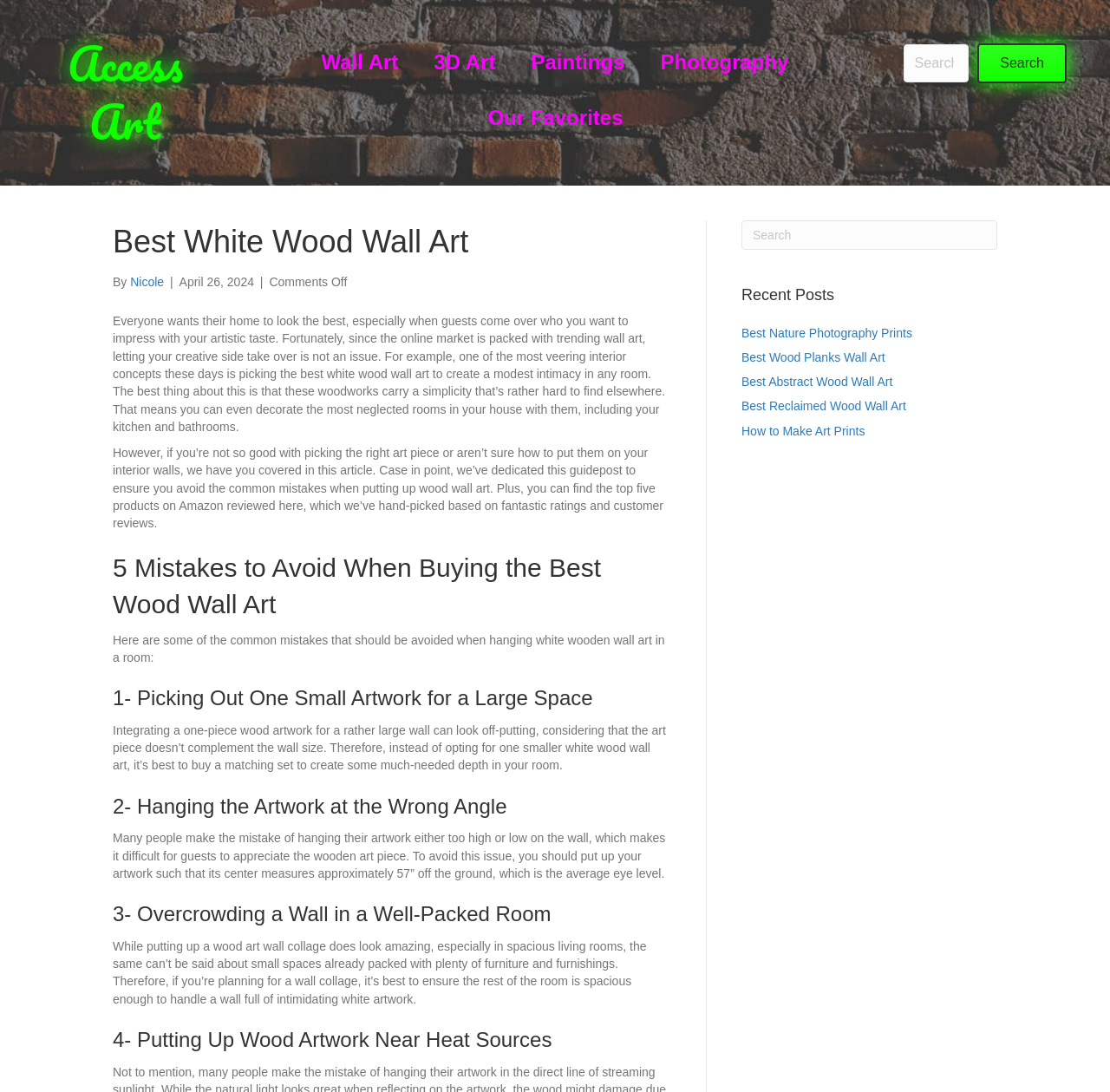What type of art is the webpage about?
Examine the screenshot and reply with a single word or phrase.

White wood wall art